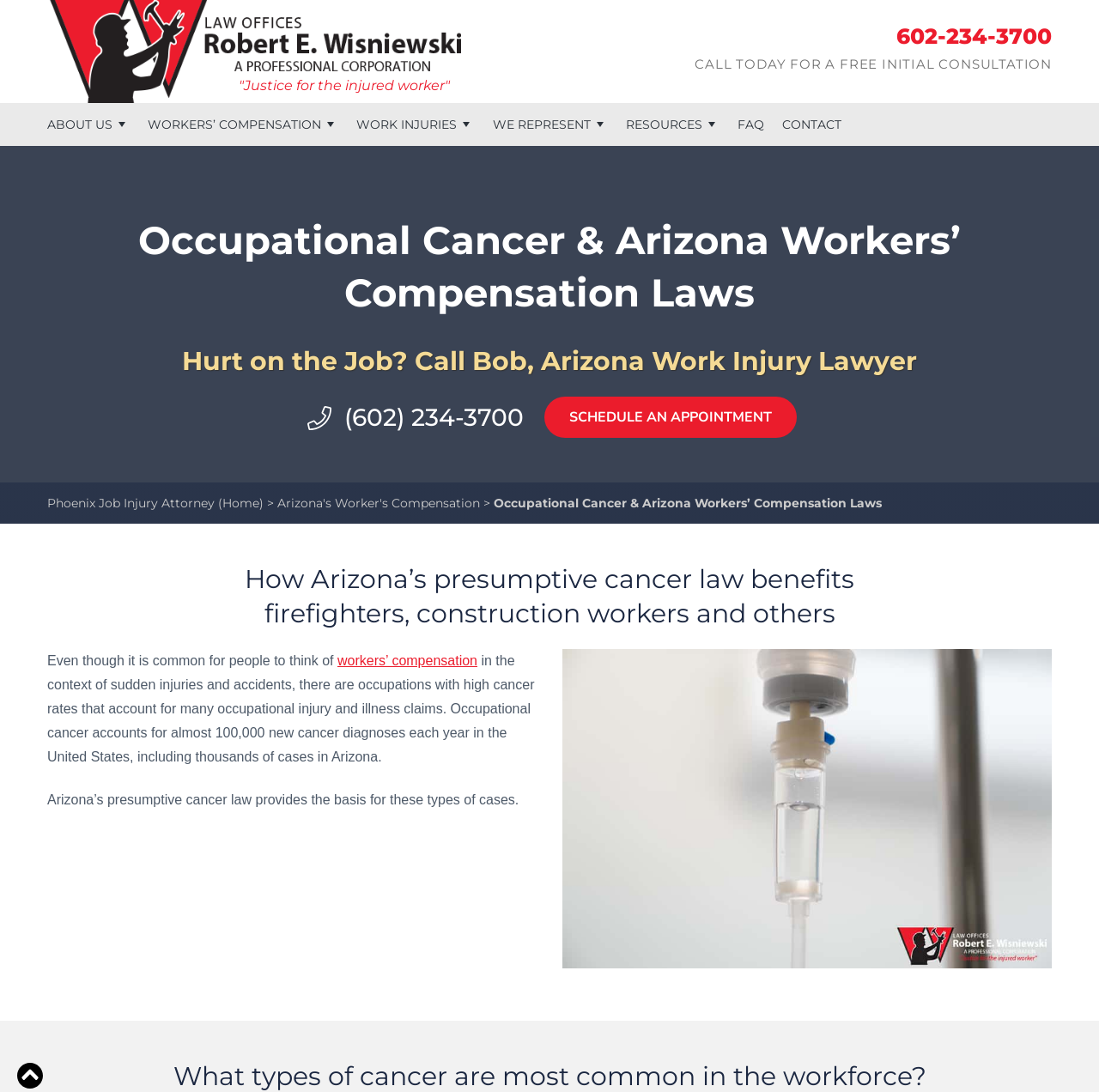Describe all visible elements and their arrangement on the webpage.

The webpage is about occupational cancer and Arizona workers' compensation laws. At the top, there are two "Skip to" links, followed by a prominent call-to-action button "Hurt on the Job? Call Bob in AZ" with a corresponding image. Below this, there is a tagline "Justice for the injured worker" and a phone number "602-234-3700" with a call-to-action to schedule an appointment.

On the top navigation bar, there are seven links: "ABOUT US", "WORKERS’ COMPENSATION", "WORK INJURIES", "WE REPRESENT", "RESOURCES", "FAQ", and "CONTACT". 

The main content of the webpage is divided into sections. The first section has a heading "Occupational Cancer & Arizona Workers’ Compensation Laws" and a subheading "How Arizona’s presumptive cancer law benefits firefighters, construction workers and others". Below this, there is a paragraph of text explaining that occupational cancer accounts for many occupational injury and illness claims, and Arizona’s presumptive cancer law provides the basis for these types of cases. 

To the right of this text, there is an image related to compensation for occupational cancer. The webpage also has a link to "Arizona's Worker's Compensation" and a link to "Phoenix Job Injury Attorney (Home)" at the top. At the very bottom, there is a footer link.